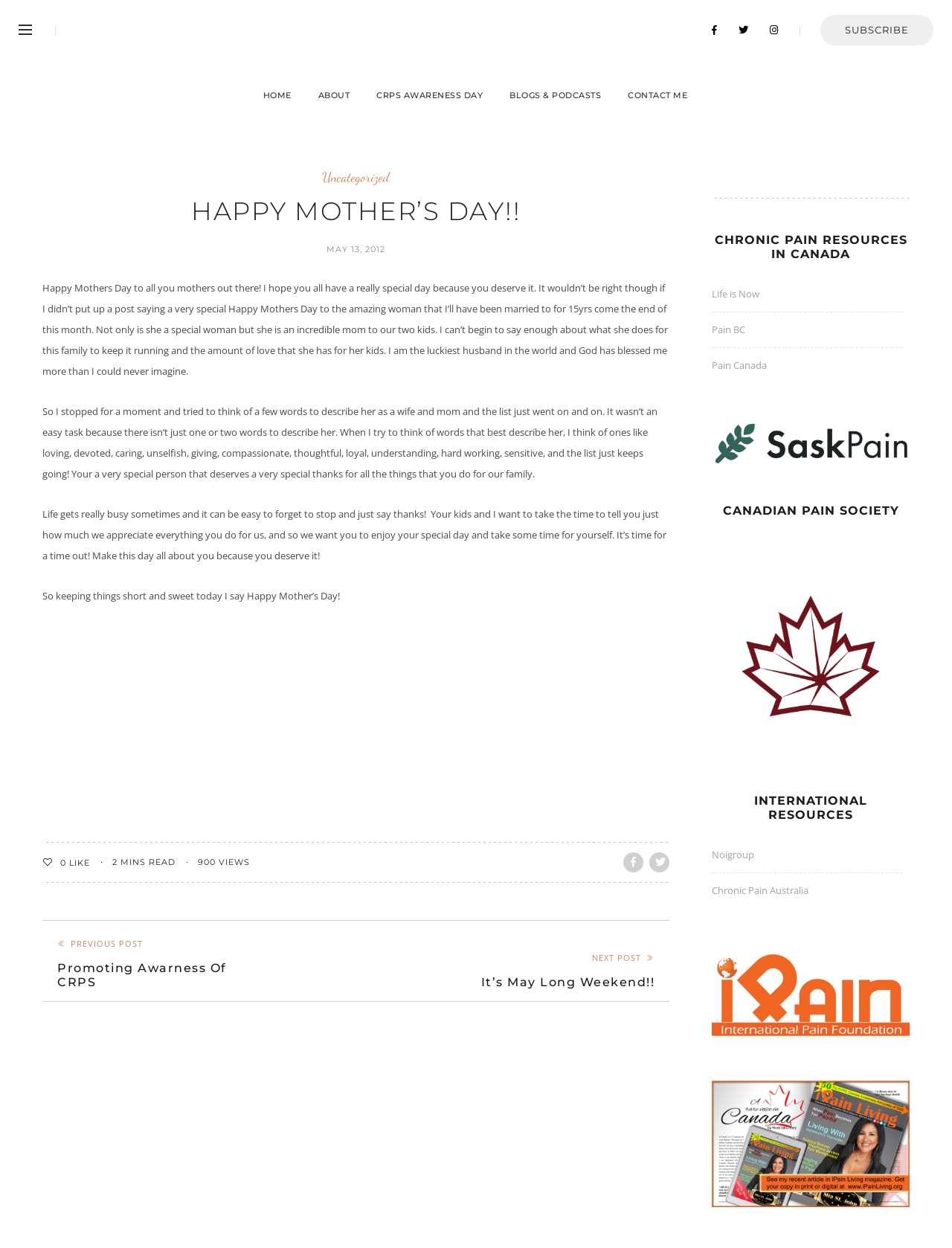How many minutes does it take to read the post?
Could you give a comprehensive explanation in response to this question?

The webpage has a label '2 MINS READ' at the bottom of the post, indicating that it takes 2 minutes to read the post.